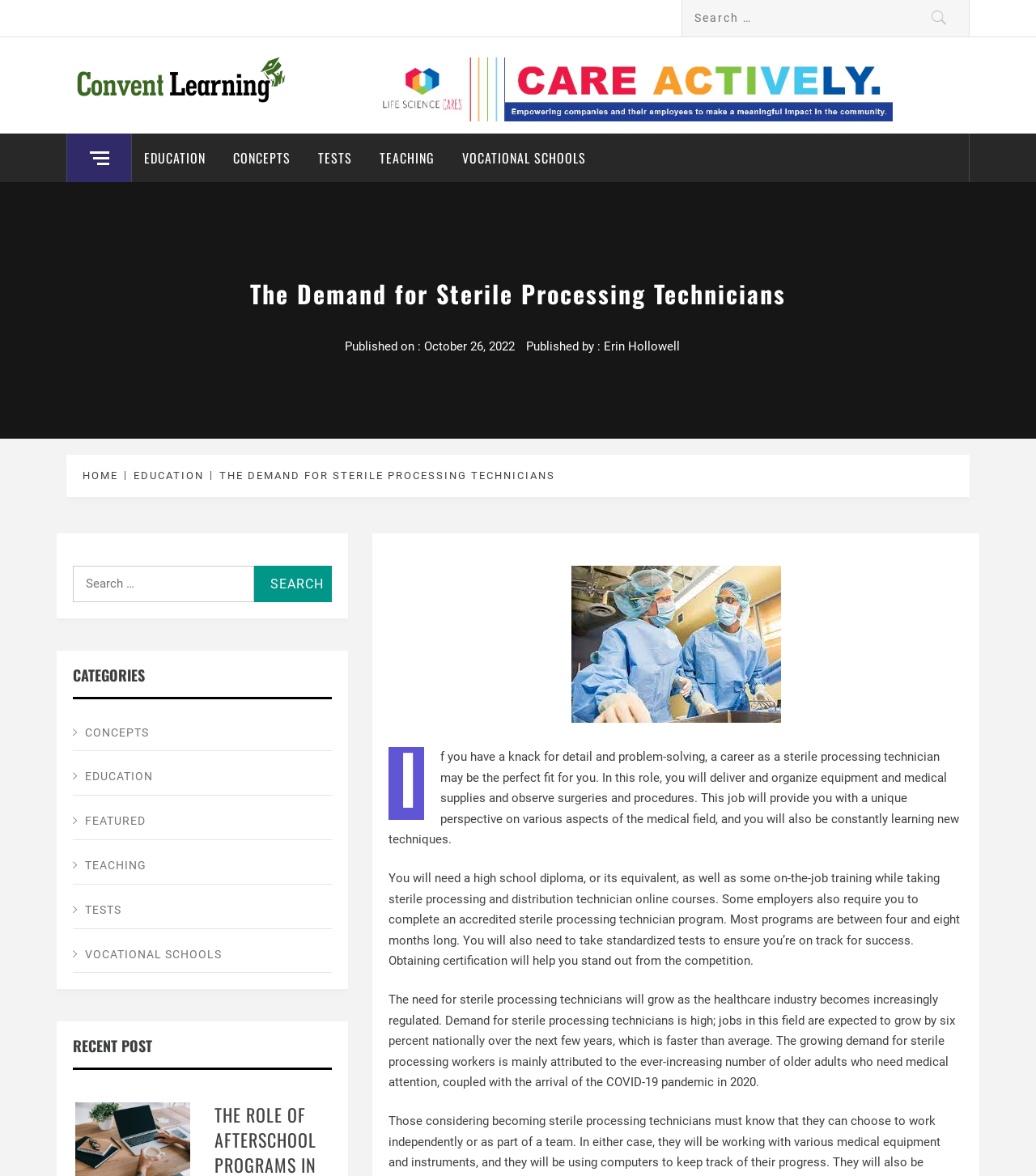Bounding box coordinates should be provided in the format (top-left x, top-left y, bottom-right x, bottom-right y) with all values between 0 and 1. Identify the bounding box for this UI element: About

None